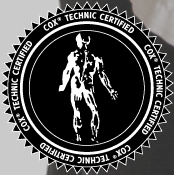Reply to the question with a brief word or phrase: What is the color scheme of the certification emblem?

Black and white